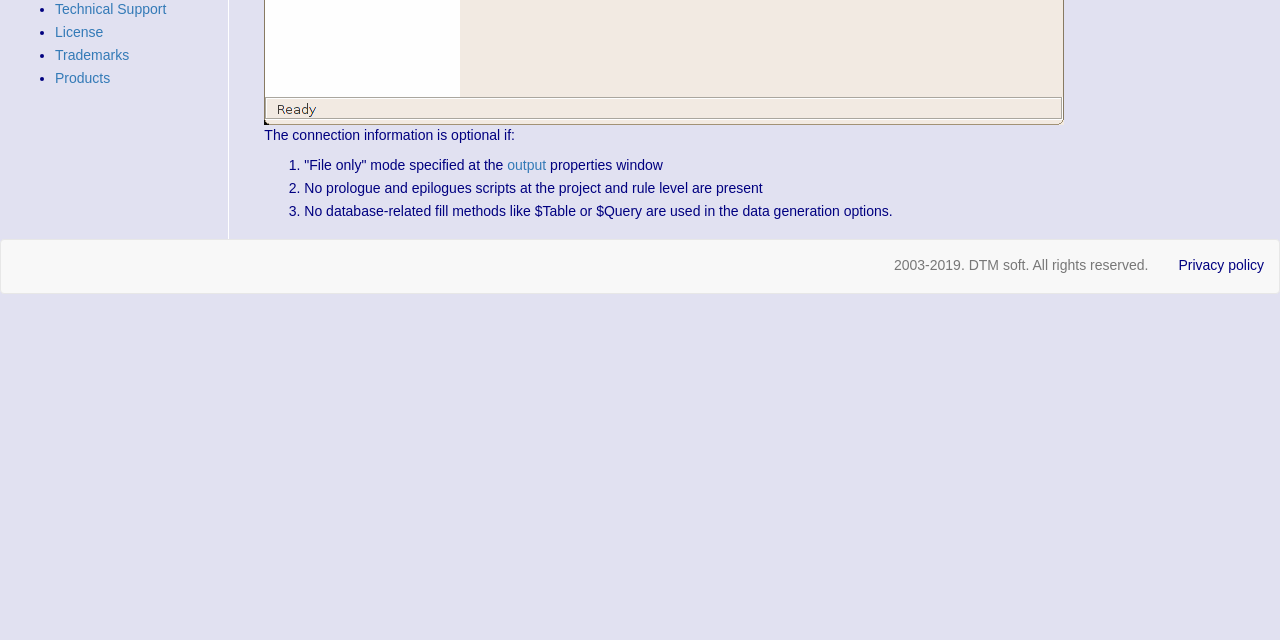Bounding box coordinates are specified in the format (top-left x, top-left y, bottom-right x, bottom-right y). All values are floating point numbers bounded between 0 and 1. Please provide the bounding box coordinate of the region this sentence describes: Products

[0.043, 0.11, 0.086, 0.135]